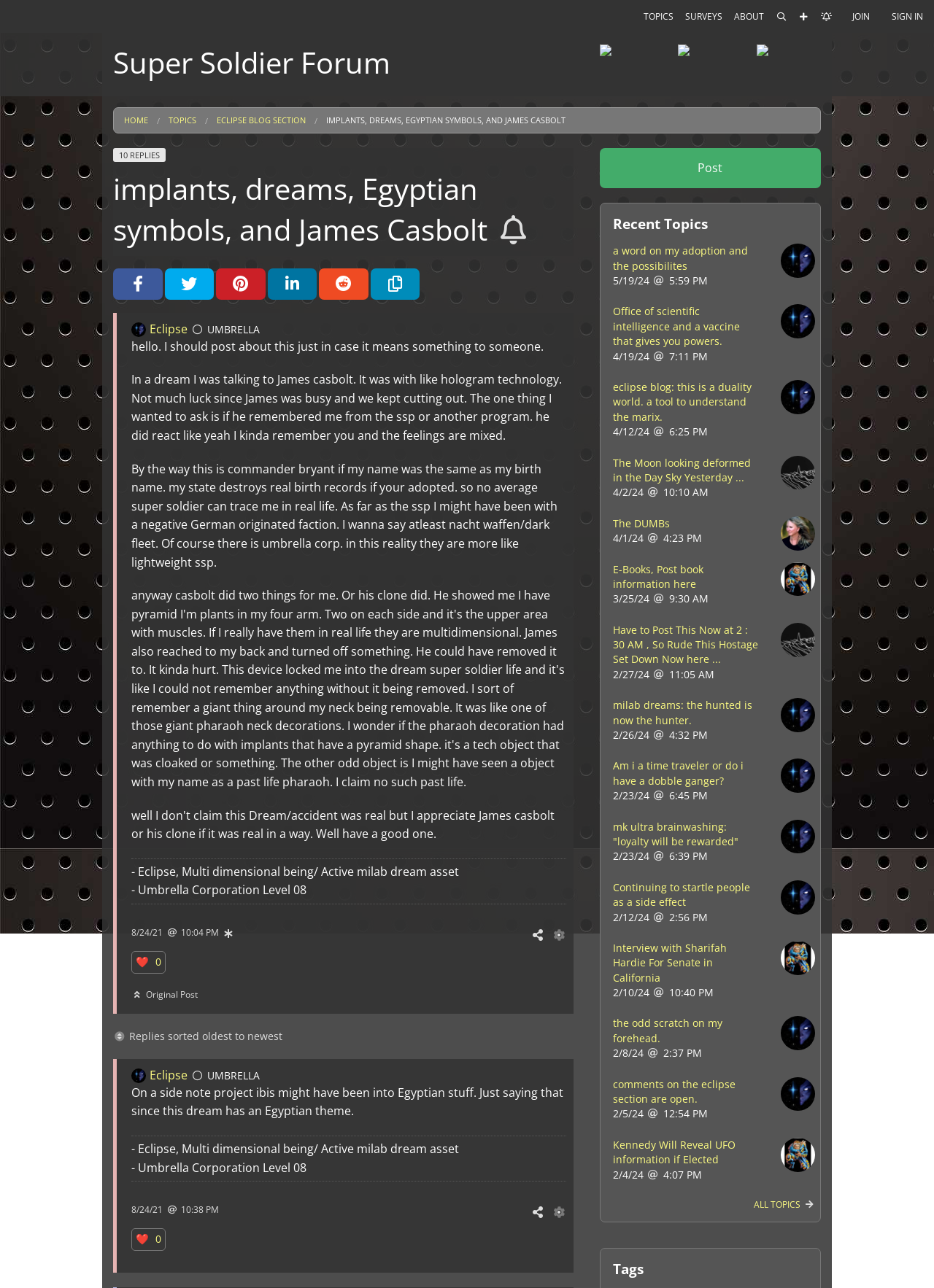Determine the bounding box coordinates of the clickable area required to perform the following instruction: "Share the post on Facebook". The coordinates should be represented as four float numbers between 0 and 1: [left, top, right, bottom].

[0.121, 0.208, 0.174, 0.232]